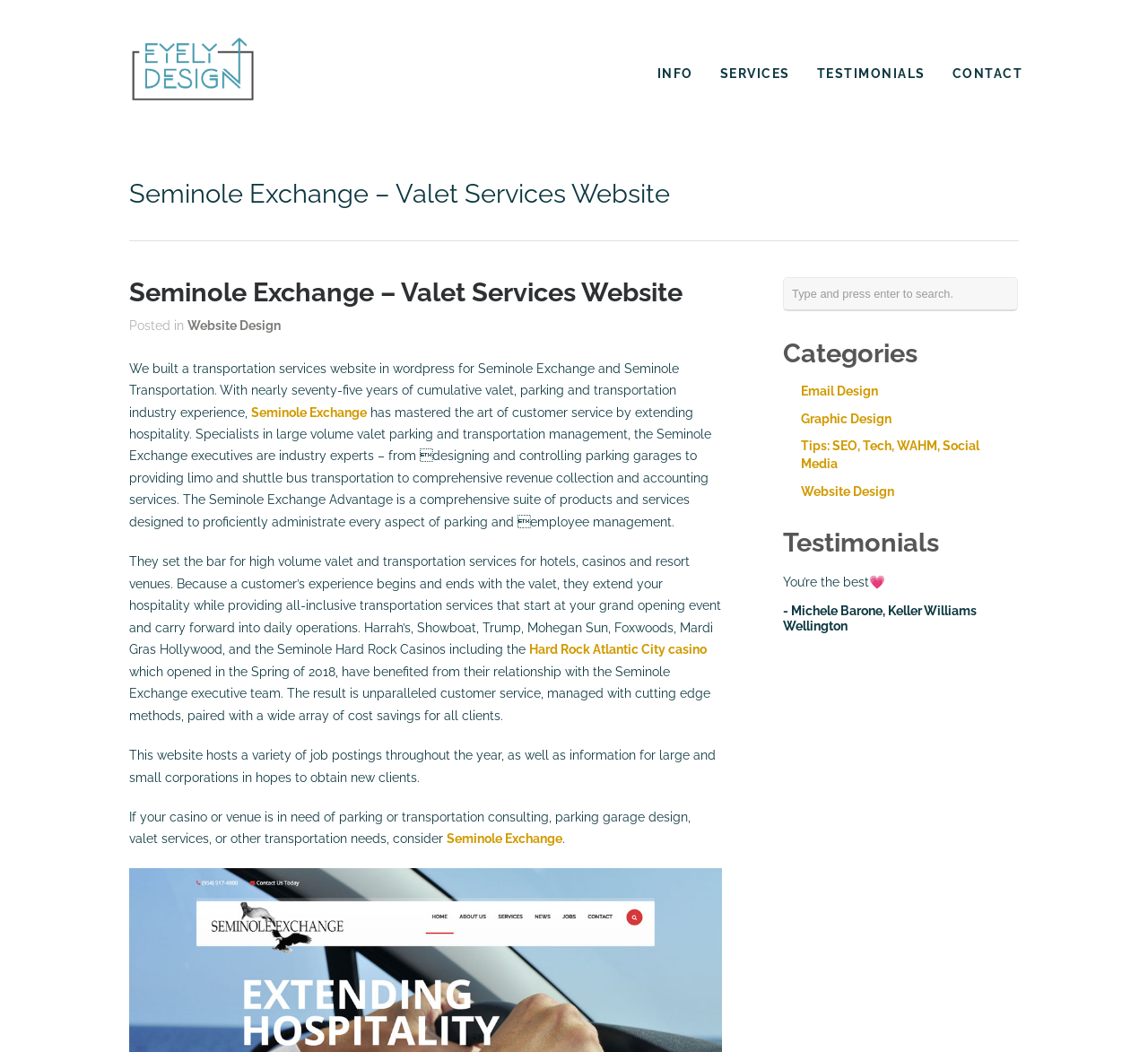Provide the bounding box coordinates of the HTML element described as: "Seminole Exchange". The bounding box coordinates should be four float numbers between 0 and 1, i.e., [left, top, right, bottom].

[0.219, 0.384, 0.32, 0.399]